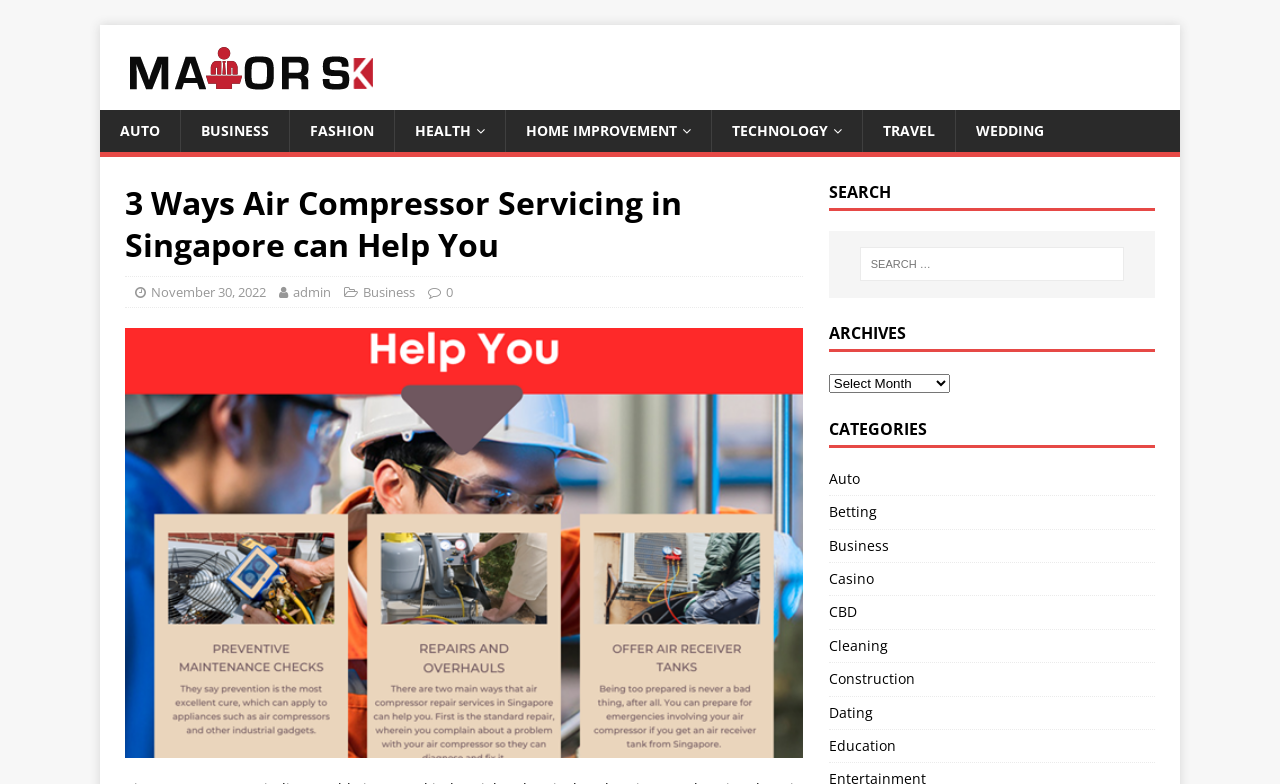Please answer the following query using a single word or phrase: 
Is there an image on the page?

Yes